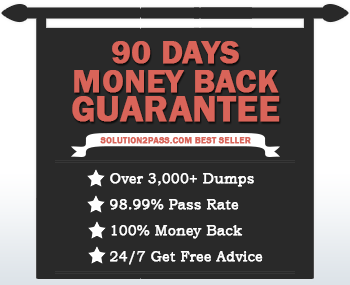Generate a detailed explanation of the scene depicted in the image.

The image prominently displays a "90 DAYS MONEY BACK GUARANTEE" promotional banner designed for the website Solution2Pass.com, which is highlighted as a best seller. The banner outlines several key features of the guarantee, including:

- An impressive offering of "Over 3,000+ Dumps" to aid exam preparation.
- A high "98.99% Pass Rate," suggesting strong success outcomes for users who utilize the resources.
- A commitment to a "100% Money Back" guarantee, reassuring customers of the service's reliability.
- Continuous support with "24/7 Get Free Advice," emphasizing customer service accessibility.

The bold design and clear messaging aim to instill confidence in prospective customers regarding the effectiveness of their exam preparation materials.